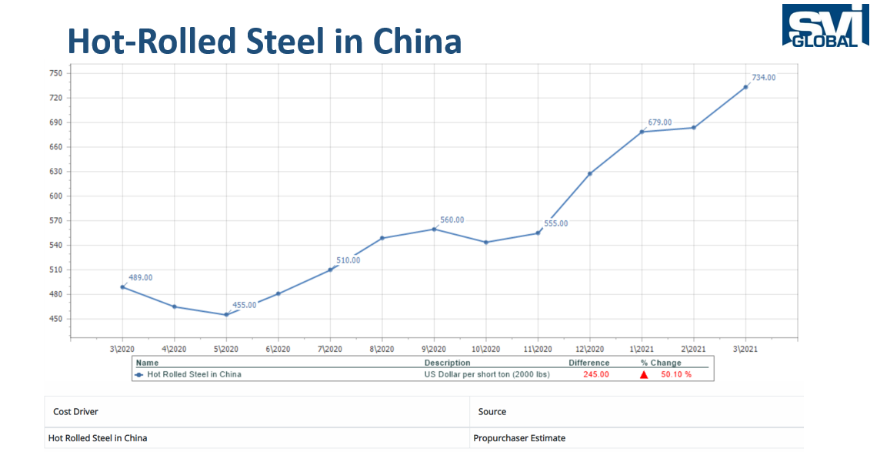Analyze the image and deliver a detailed answer to the question: What is the peak price of hot-rolled steel in March 2021?

The peak price of hot-rolled steel in March 2021 is 734.00, as indicated by the plotted point on the graph, which shows a significant rise in prices during this timeframe.